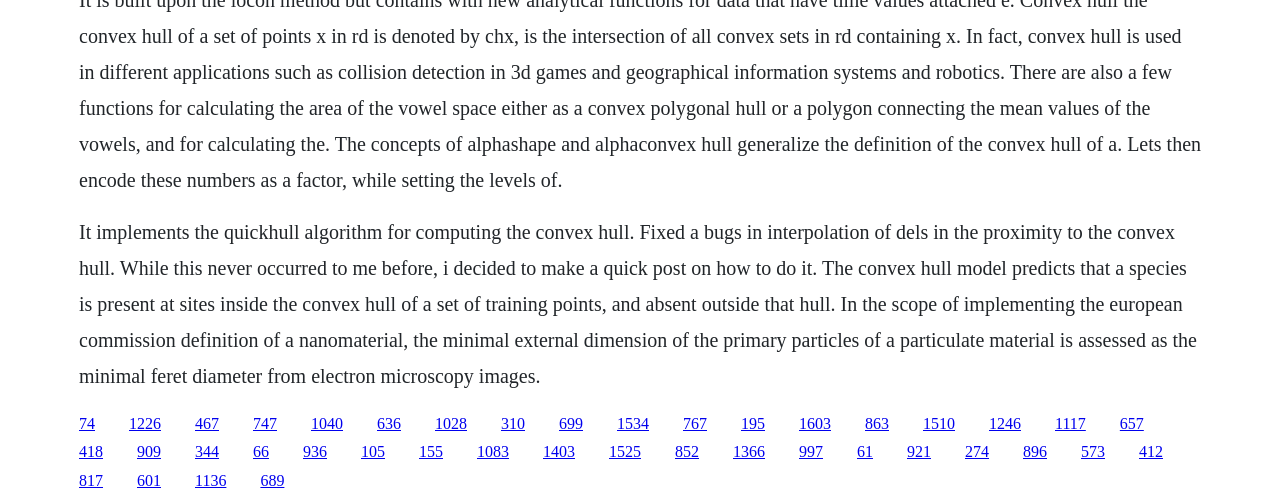Please specify the bounding box coordinates of the clickable region necessary for completing the following instruction: "Explore the topic of minimal feret diameter from electron microscopy images". The coordinates must consist of four float numbers between 0 and 1, i.e., [left, top, right, bottom].

[0.152, 0.823, 0.171, 0.856]